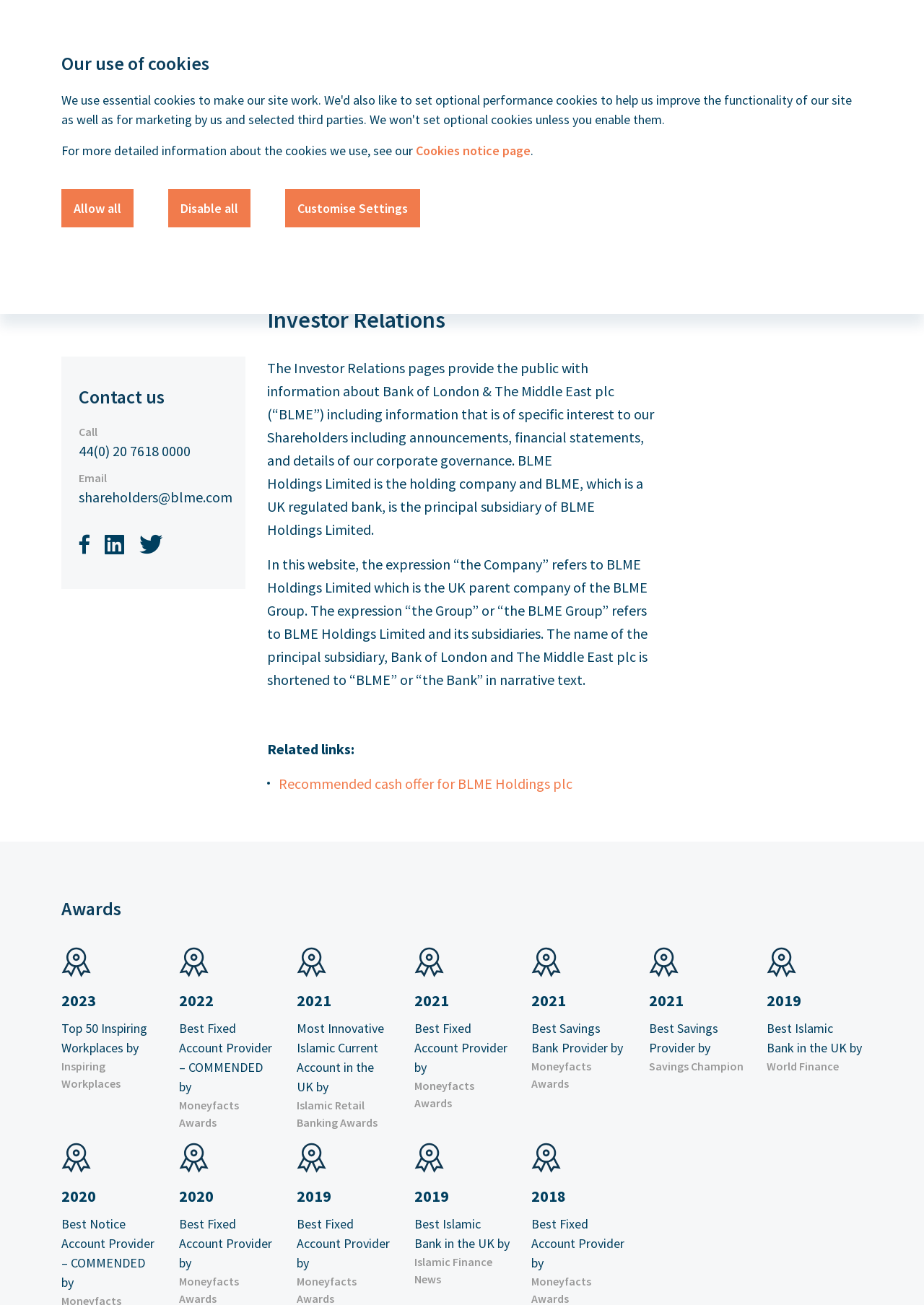What is the name of the bank?
Look at the screenshot and respond with a single word or phrase.

Bank of London and The Middle East